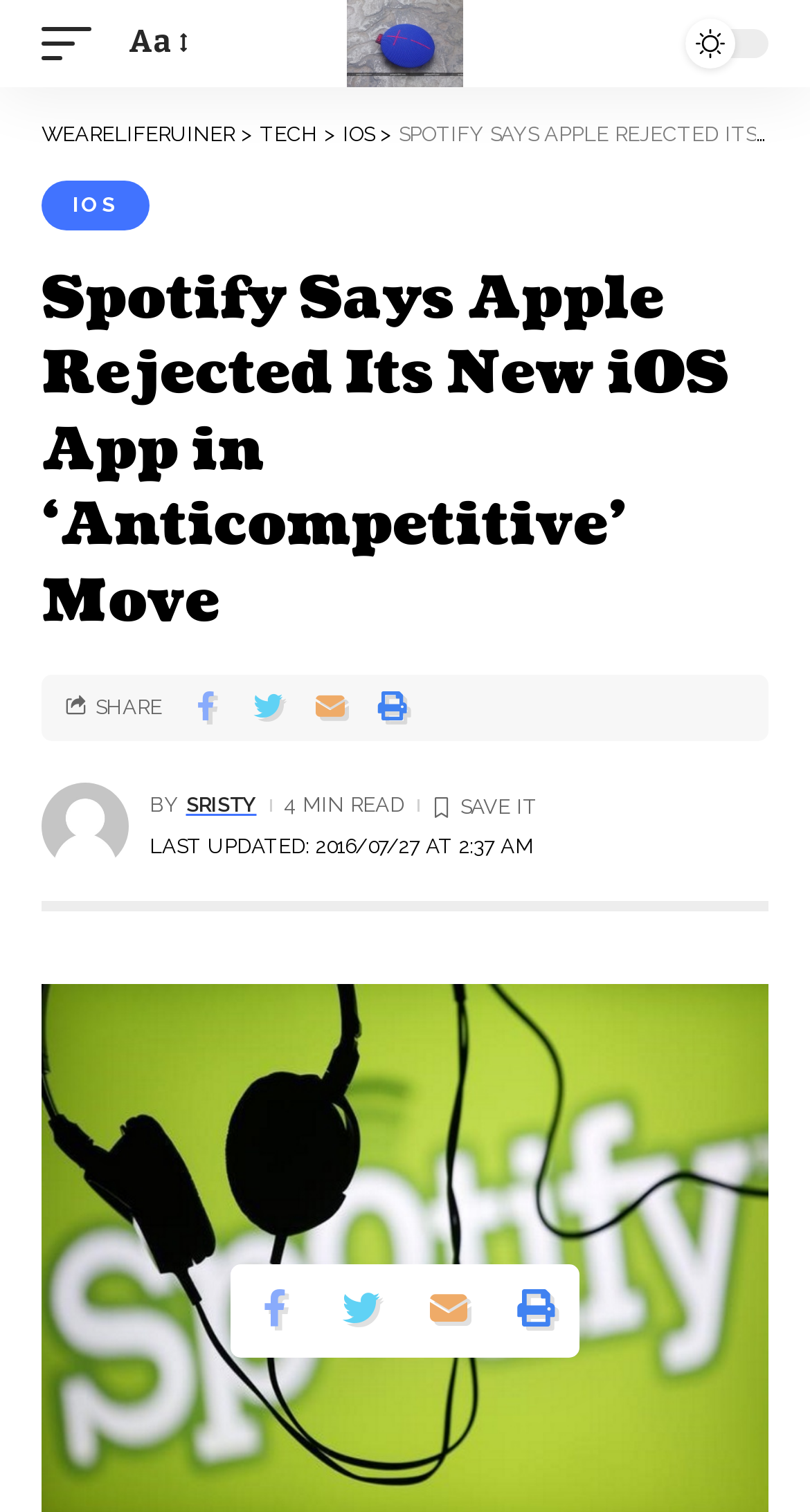Determine the heading of the webpage and extract its text content.

Spotify Says Apple Rejected Its New iOS App in ‘Anticompetitive’ Move